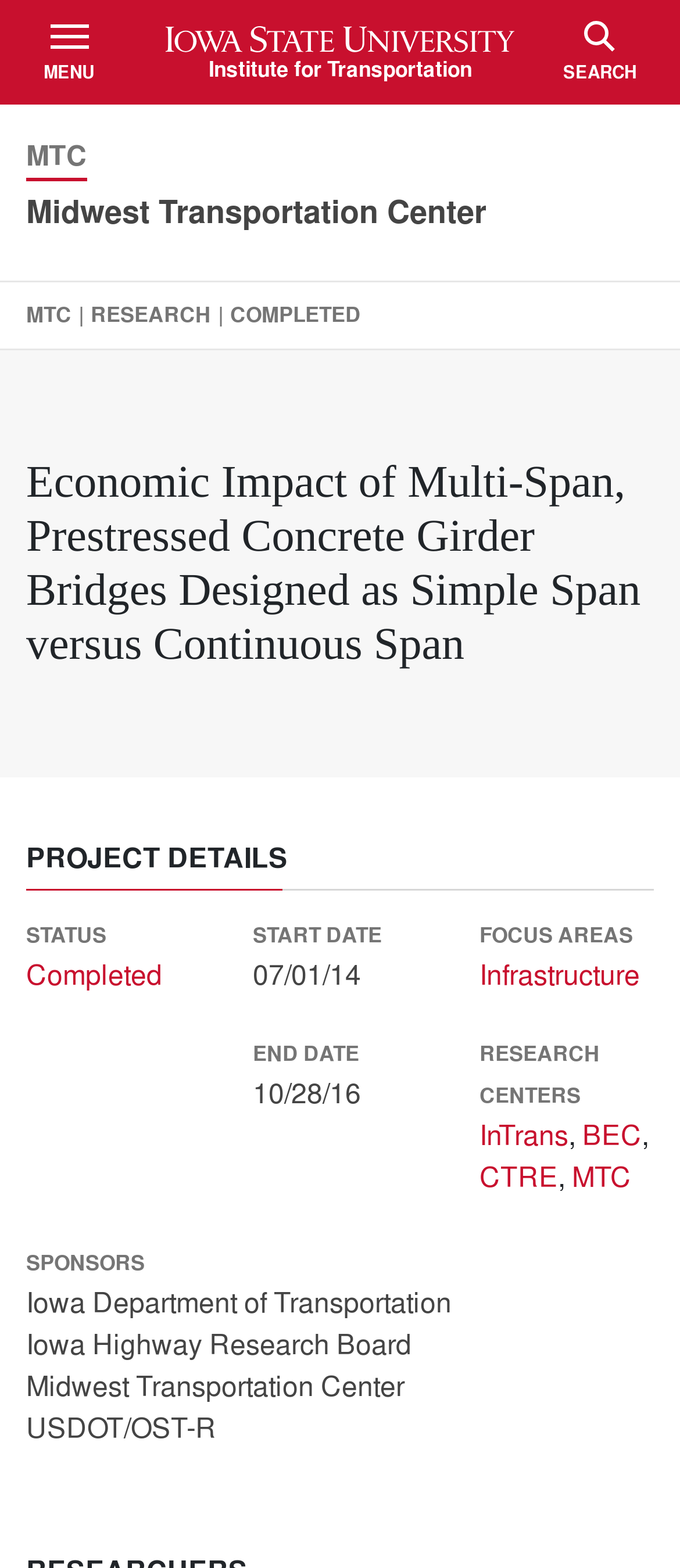What is one of the focus areas of the project?
Look at the image and respond to the question as thoroughly as possible.

I found the answer by looking at the elements under the 'PROJECT DETAILS' heading. There is a 'FOCUS AREAS' label, and next to it is a link with the text 'Infrastructure', which suggests that it is one of the focus areas of the project.